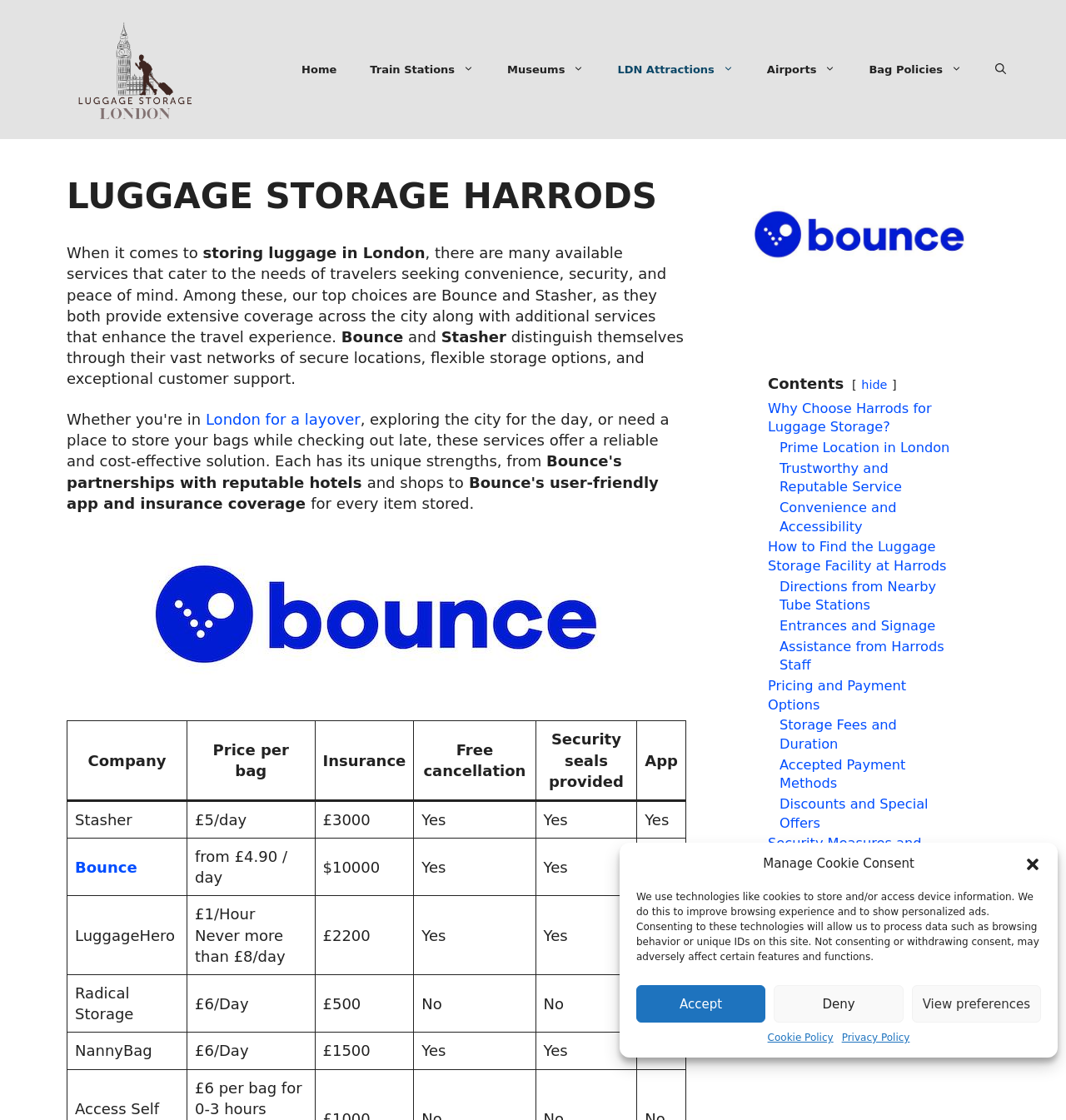What is the name of the luggage storage location?
Using the image, provide a concise answer in one word or a short phrase.

Harrods